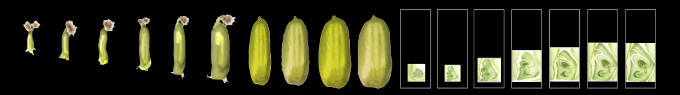Offer a thorough description of the image.

The image displays a sequential illustration of grain development, showcasing various stages of a cereal grain from an early developmental phase. The left side features slender, elongated grains transitioning into fuller, rounder forms, indicating the maturation process. Each grain demonstrates a subtle shift in color and texture, moving from light green to a more yellowish hue as it matures.

Accompanying the grains are small square close-ups that reveal intricate details of the internal structure, highlighting variations in the vein patterns and textures of the grain at different maturity stages. This detailed representation emphasizes the gene expression profiles pertinent to the growth and development of grains, making it a valuable visual reference for understanding agronomic traits in cereals.